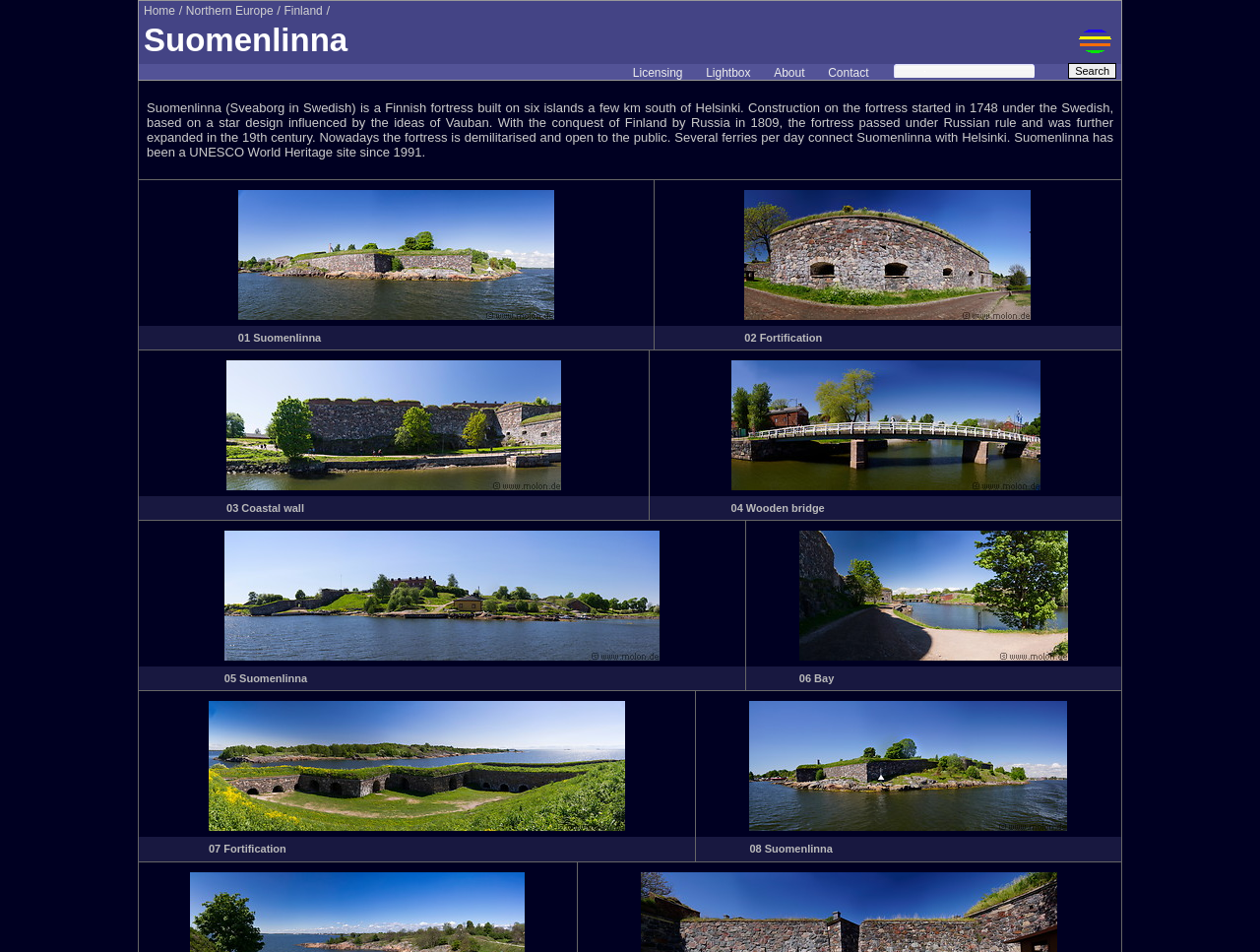Show the bounding box coordinates of the element that should be clicked to complete the task: "Search for something".

[0.709, 0.067, 0.845, 0.082]